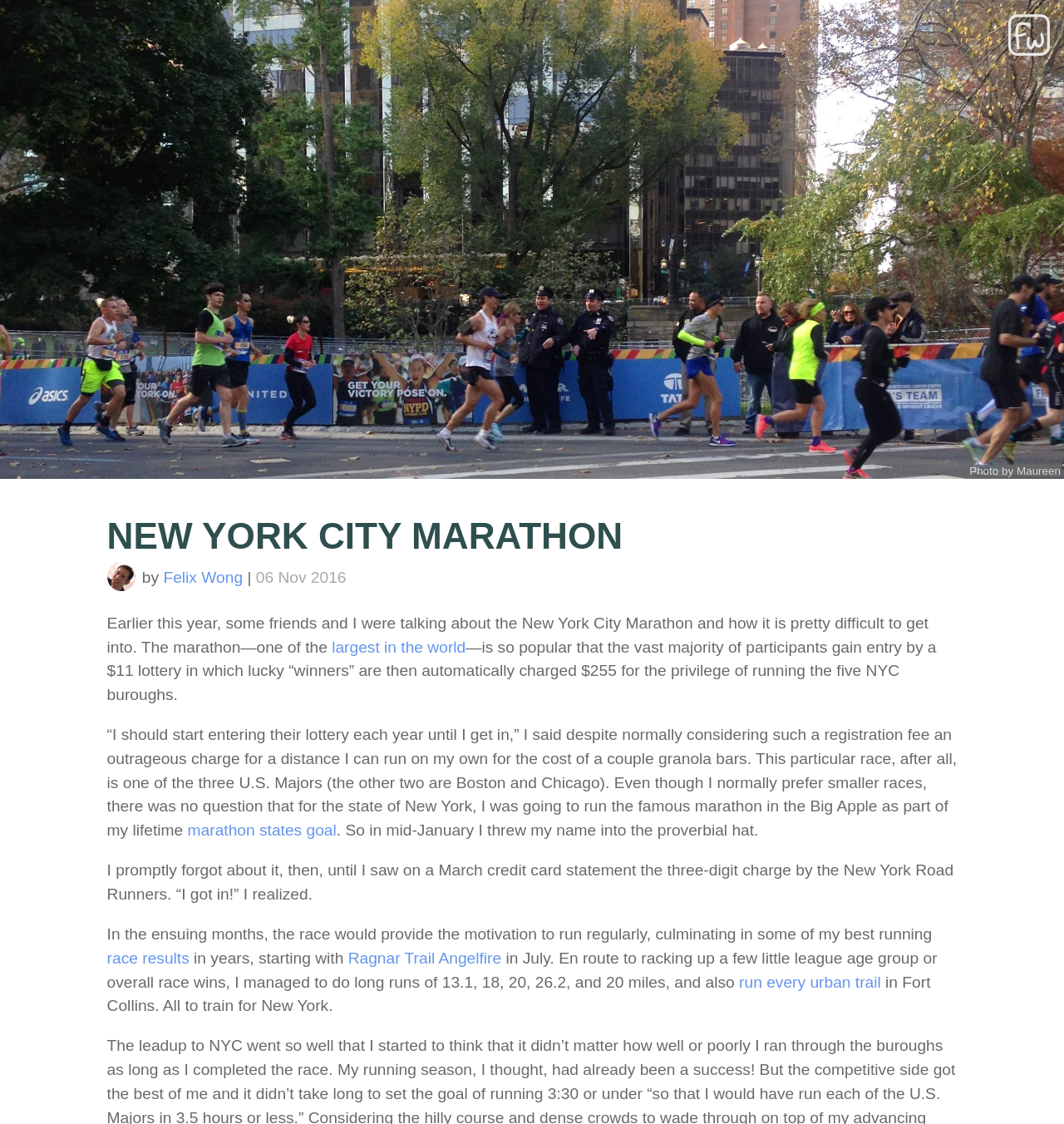Please give a succinct answer to the question in one word or phrase:
What is the author's training routine?

Running regularly